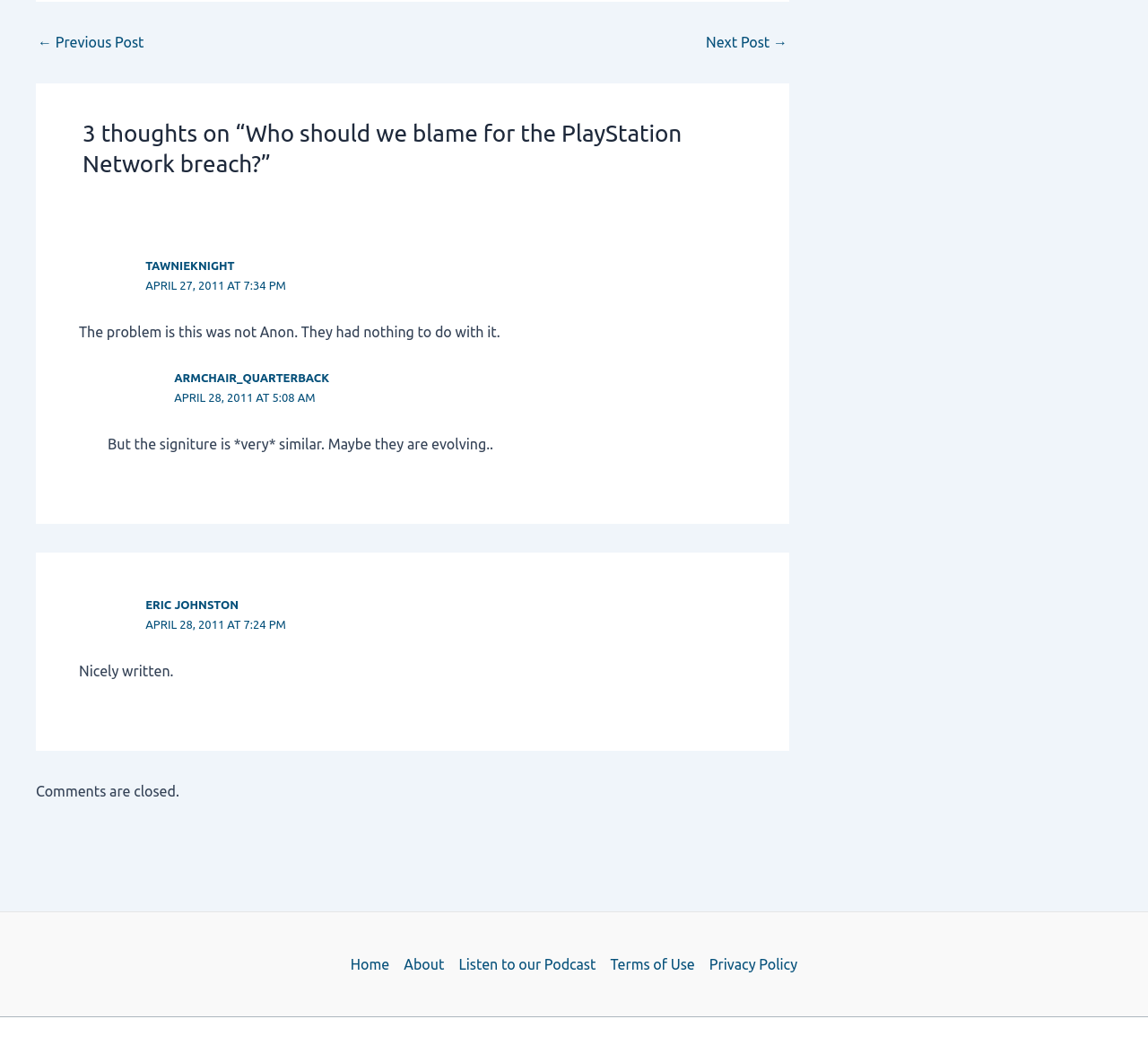Please locate the bounding box coordinates for the element that should be clicked to achieve the following instruction: "go to home page". Ensure the coordinates are given as four float numbers between 0 and 1, i.e., [left, top, right, bottom].

[0.305, 0.904, 0.346, 0.926]